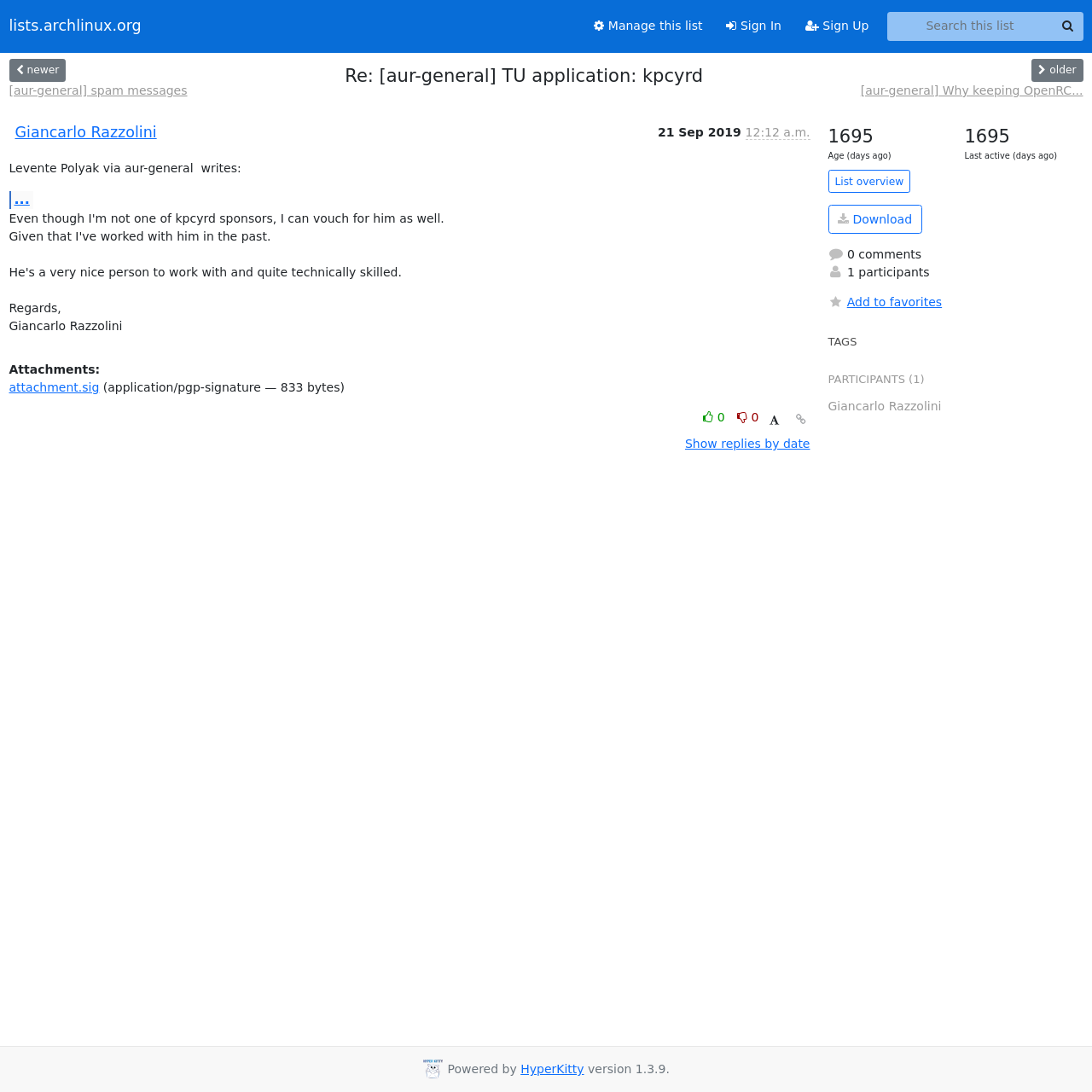Provide a brief response in the form of a single word or phrase:
How many participants are in this thread?

1